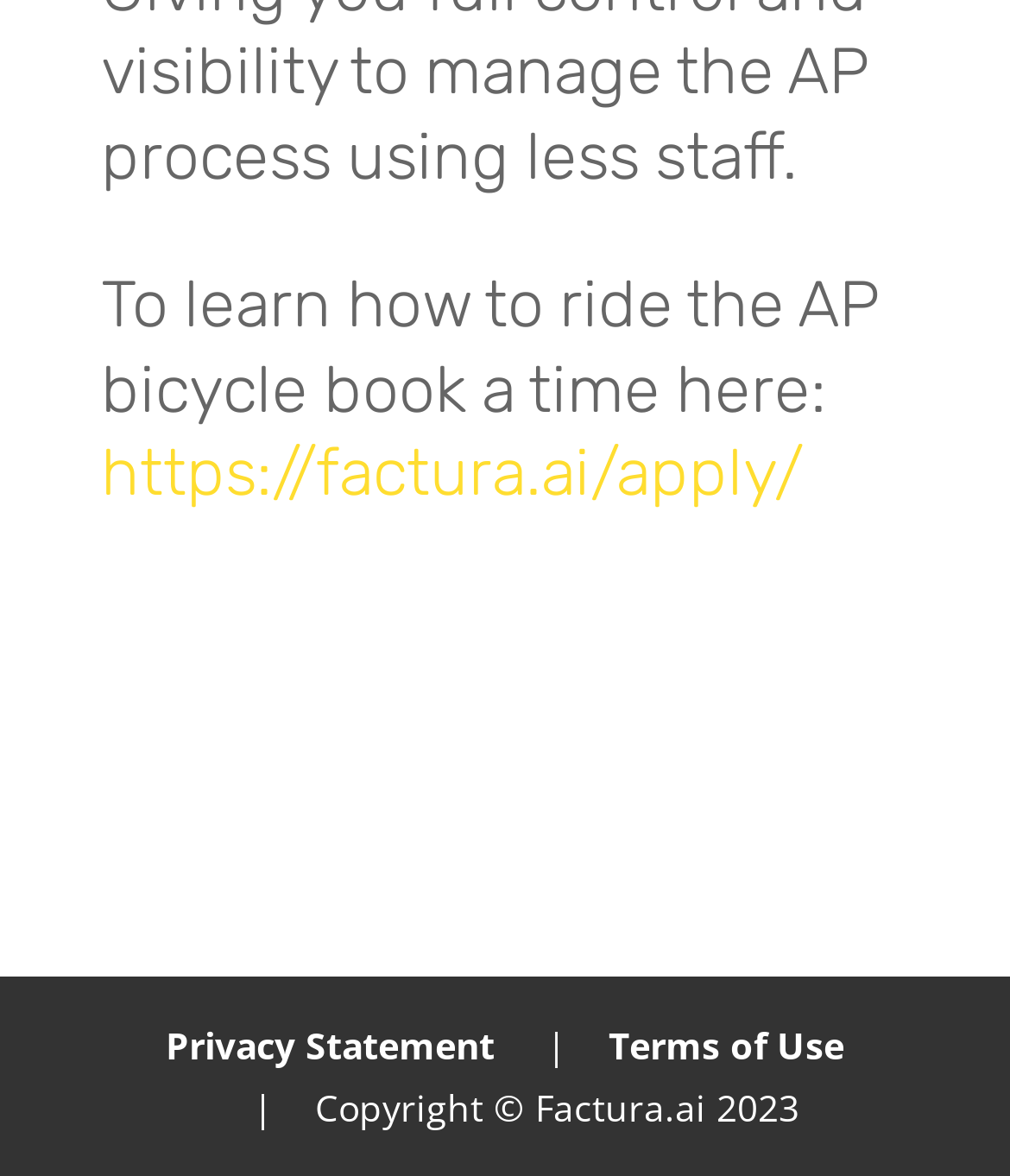Refer to the image and answer the question with as much detail as possible: What is the position of the 'Terms of Use' link?

The 'Terms of Use' link has a bounding box coordinate of [0.603, 0.867, 0.836, 0.909], which indicates that it is located at the bottom right of the webpage.